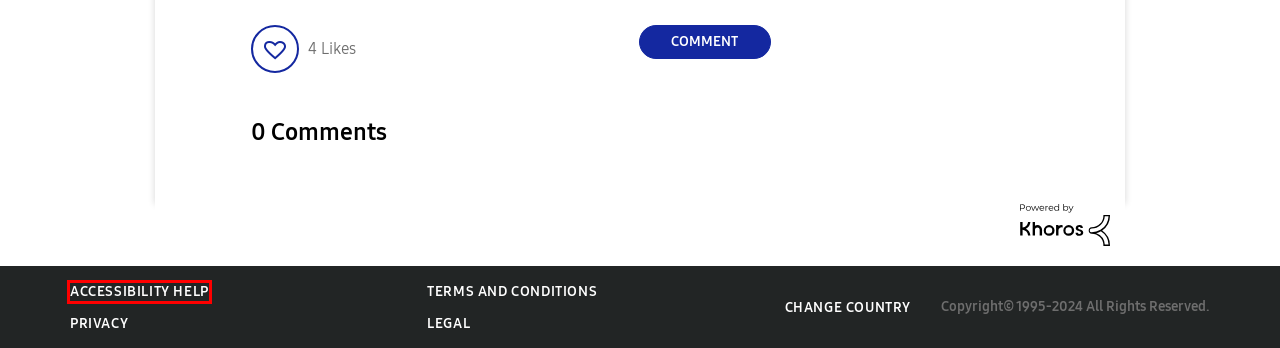You are looking at a screenshot of a webpage with a red bounding box around an element. Determine the best matching webpage description for the new webpage resulting from clicking the element in the red bounding box. Here are the descriptions:
A. Samsung Members | Samsung Members Community
B. Accessibility - Technology To Empower You | Samsung Pakistan
C. Powered by Khoros Communities | Online Community Software Solutions
D. Smartphones - Samsung Members
E. Samsung Account
F. Community - Samsung Members
G. Galaxy S - Samsung Members
H. Legal | Samsung PK

B